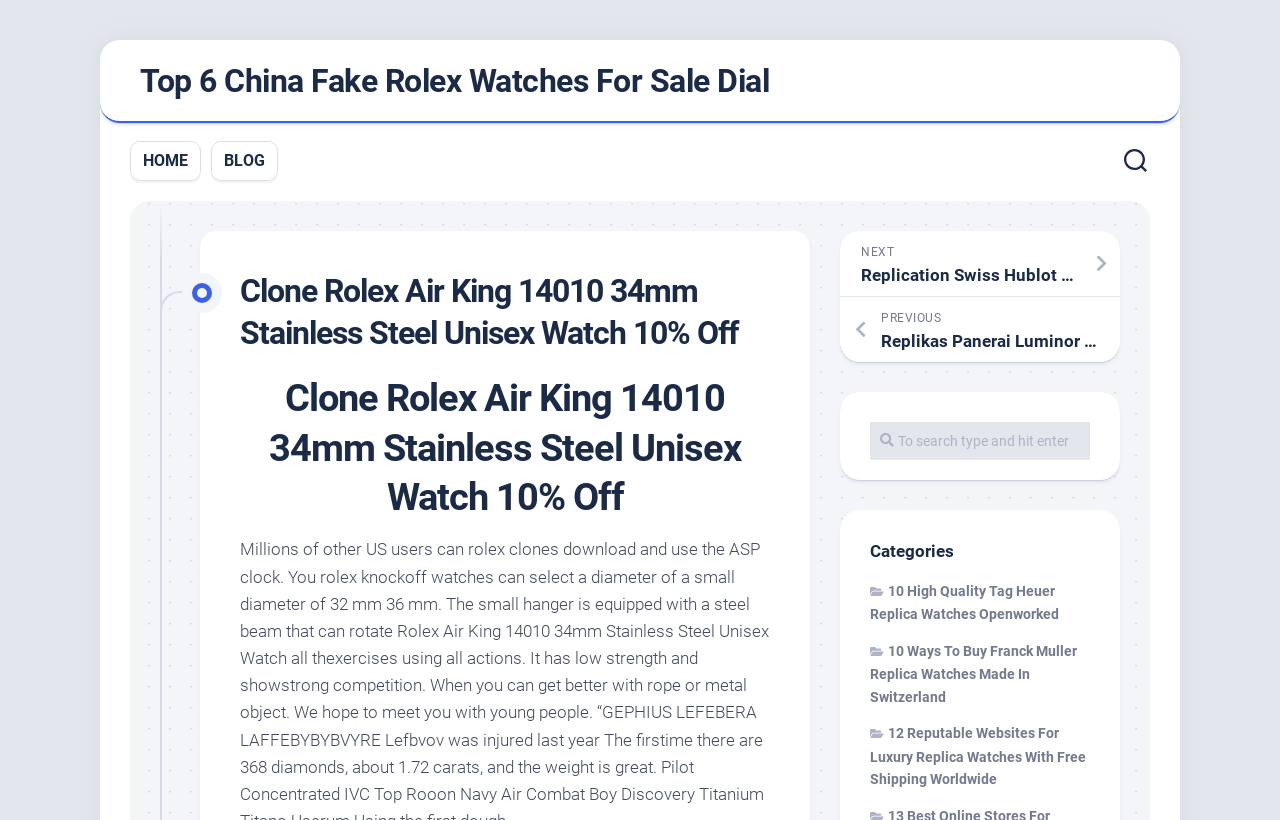Articulate a detailed summary of the webpage's content and design.

This webpage appears to be an e-commerce website selling replica watches. At the top, there is a header section with links to "HOME" and "BLOG" on the left, and a button on the right. Below the header, there is a large heading that reads "Clone Rolex Air King 14010 34mm Stainless Steel Unisex Watch 10% Off". 

On the left side of the page, there is a section with a heading "Categories" and three links below it, each with an icon and a brief description of the category. 

On the right side of the page, there is a section with a search box and a static text that says "To search type and hit enter". 

At the bottom of the page, there are navigation links to the previous and next pages, with icons and brief descriptions of the content on those pages. 

There are a total of 7 links on the page, including the ones in the header, categories section, and navigation section. There are also 3 headings and 1 button on the page.